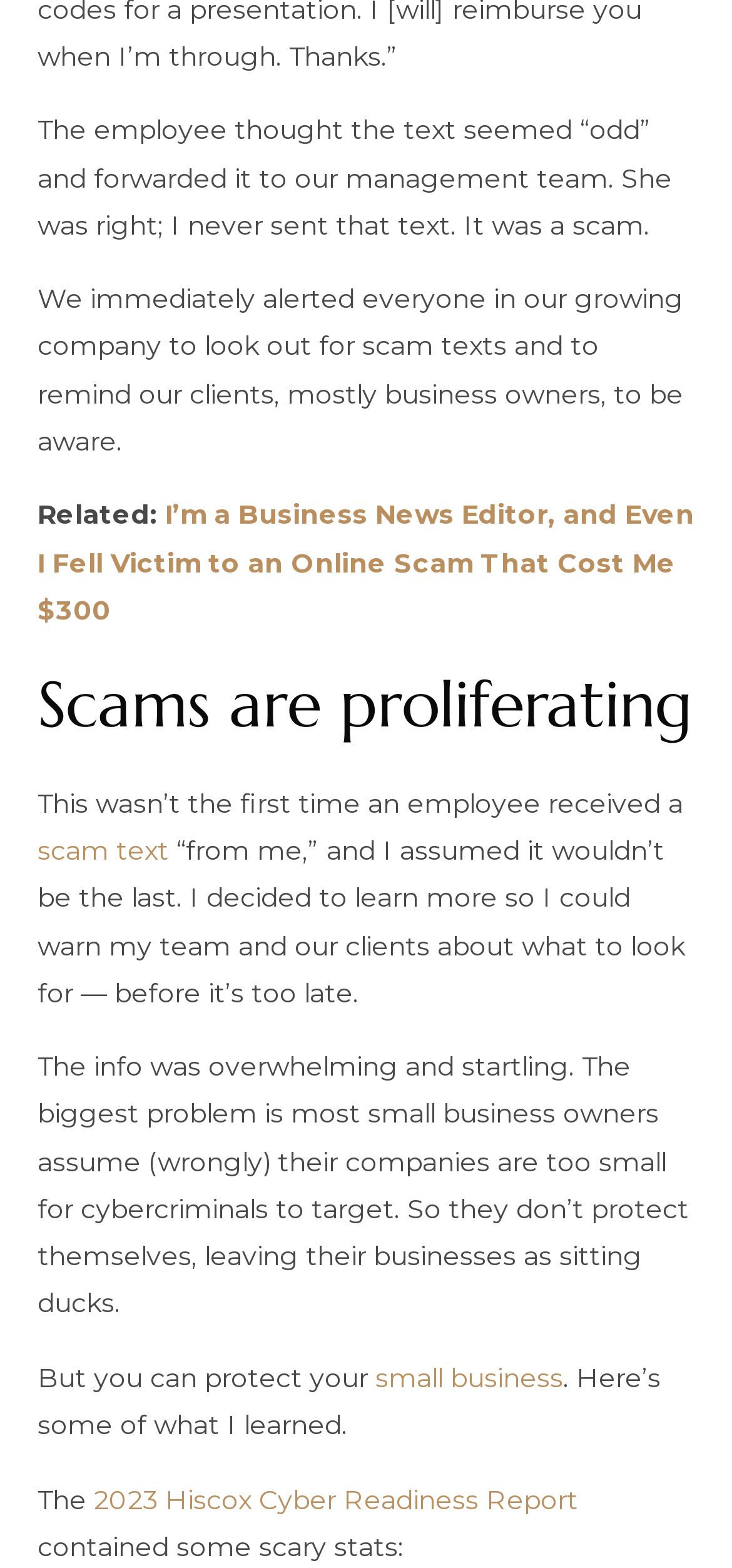Provide the bounding box for the UI element matching this description: "scam text".

[0.051, 0.532, 0.231, 0.553]